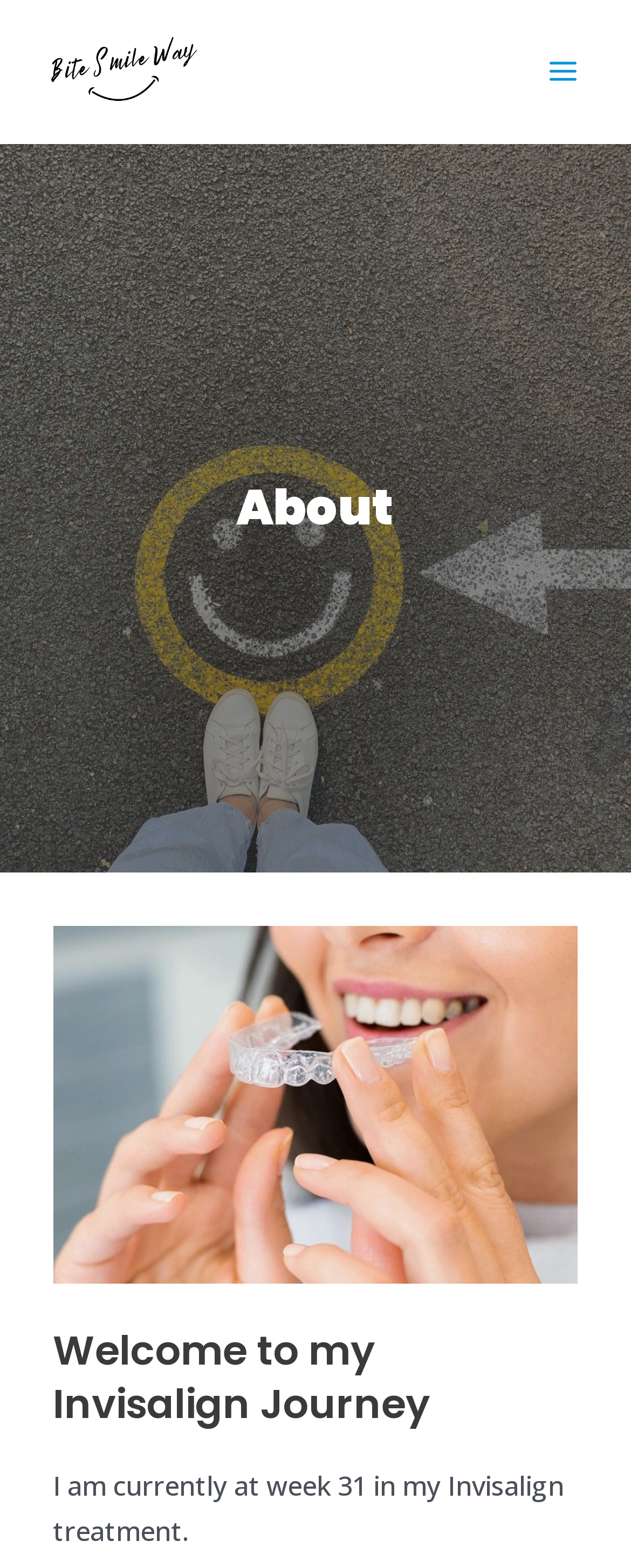Locate the bounding box coordinates of the UI element described by: "alt="Invisalign Resource Site"". Provide the coordinates as four float numbers between 0 and 1, formatted as [left, top, right, bottom].

[0.051, 0.032, 0.333, 0.056]